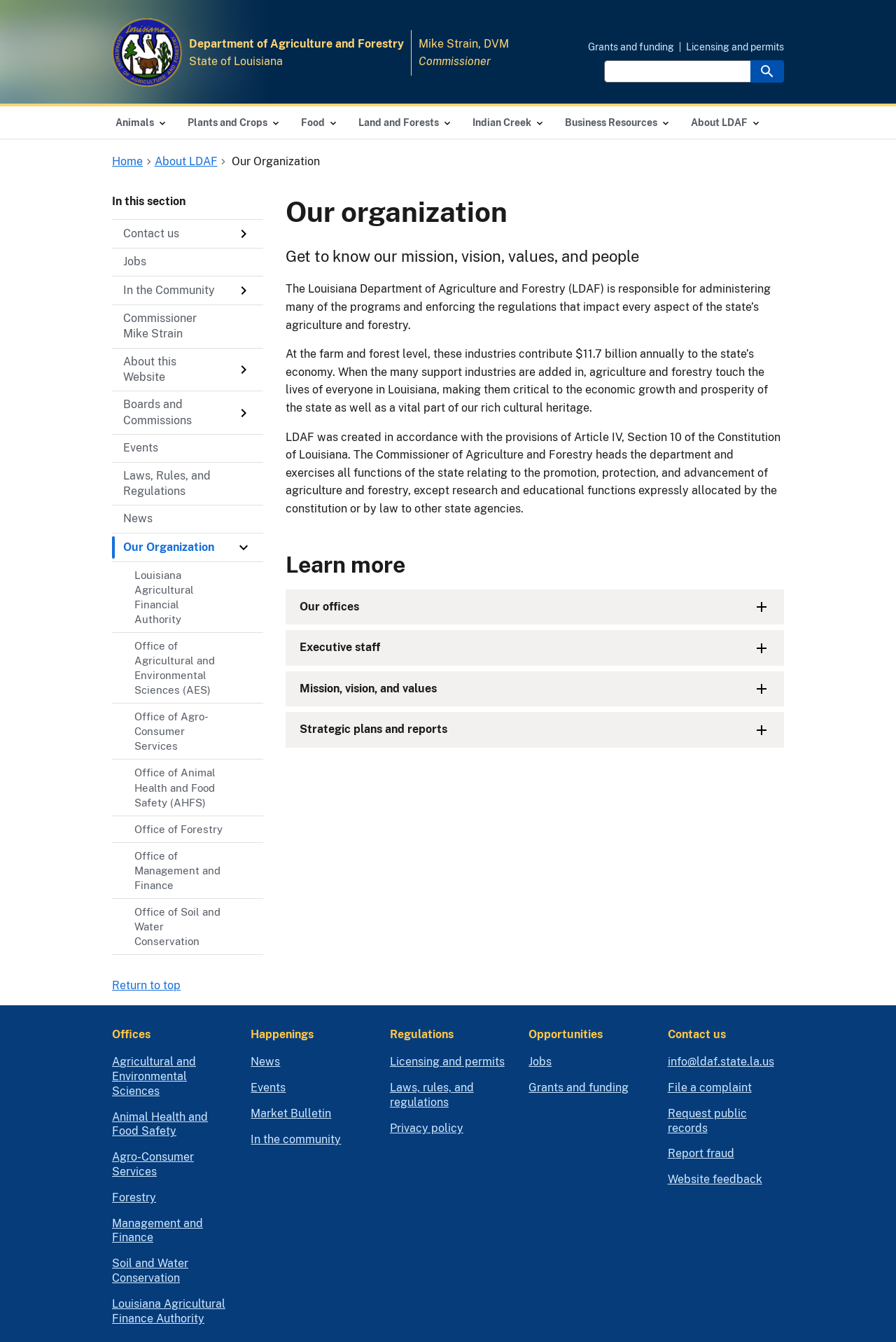Please provide a detailed answer to the question below by examining the image:
What is the purpose of the department?

I found the answer by reading the text 'The Commissioner of Agriculture and Forestry heads the department and exercises all functions of the state relating to the promotion, protection, and advancement of agriculture and forestry...' which explains the purpose of the department.